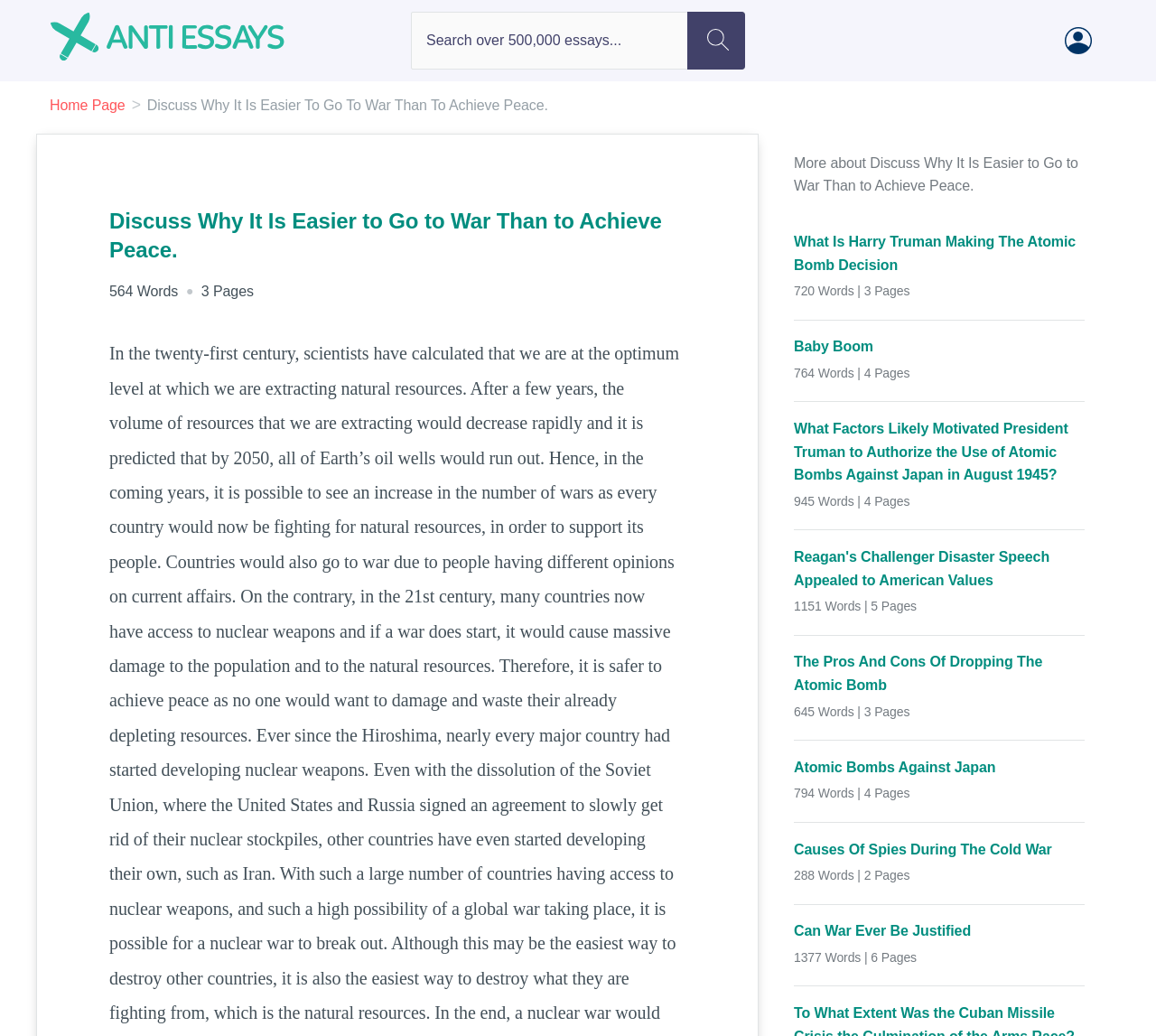Please provide a comprehensive answer to the question based on the screenshot: Is there a search function on the webpage?

The webpage contains a textbox element with the placeholder text 'Search over 500,000 essays...' and a button element with the text 'Search', which indicates the presence of a search function.